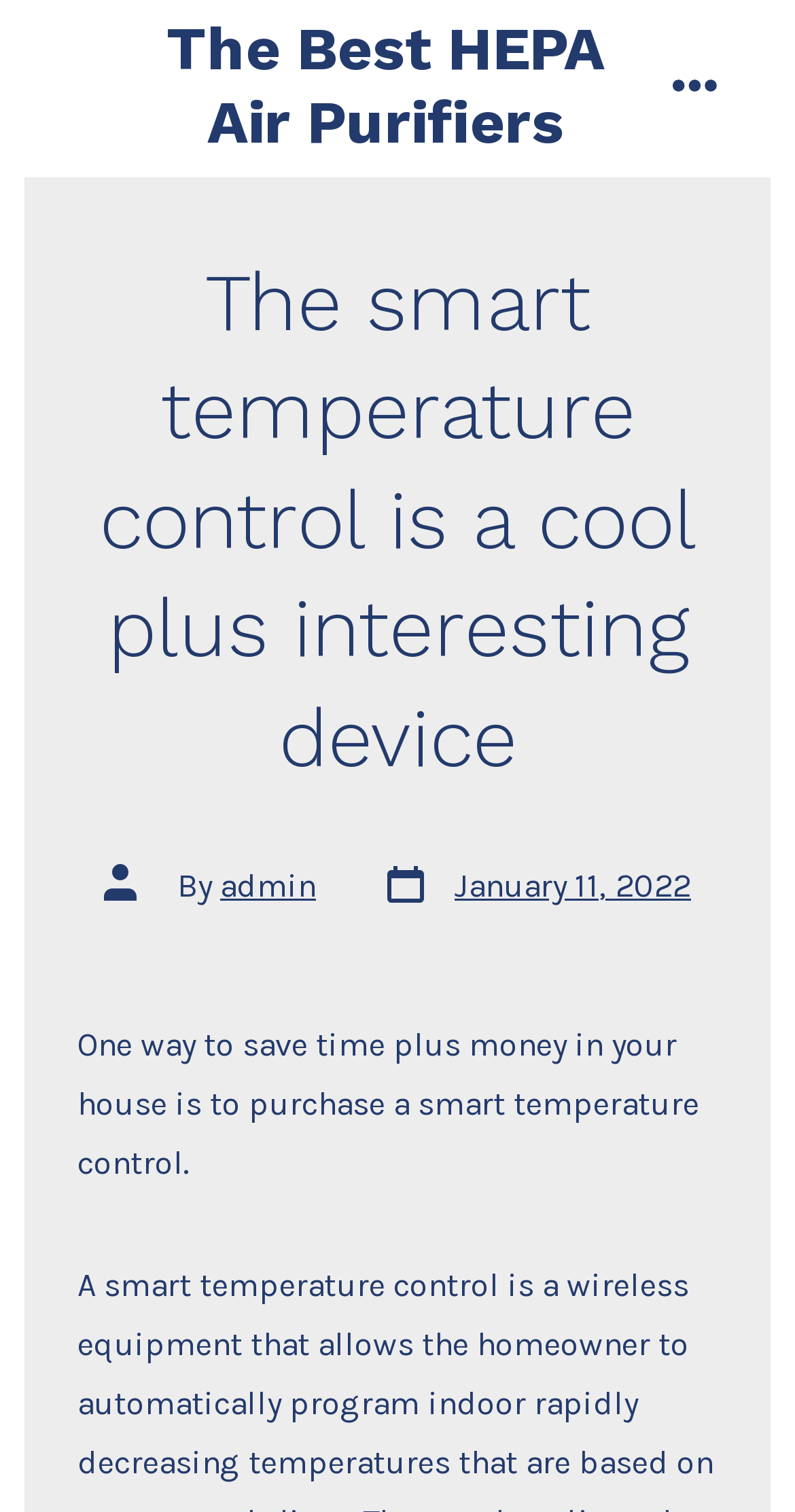What is the purpose of a smart temperature control?
From the image, respond with a single word or phrase.

Save time and money